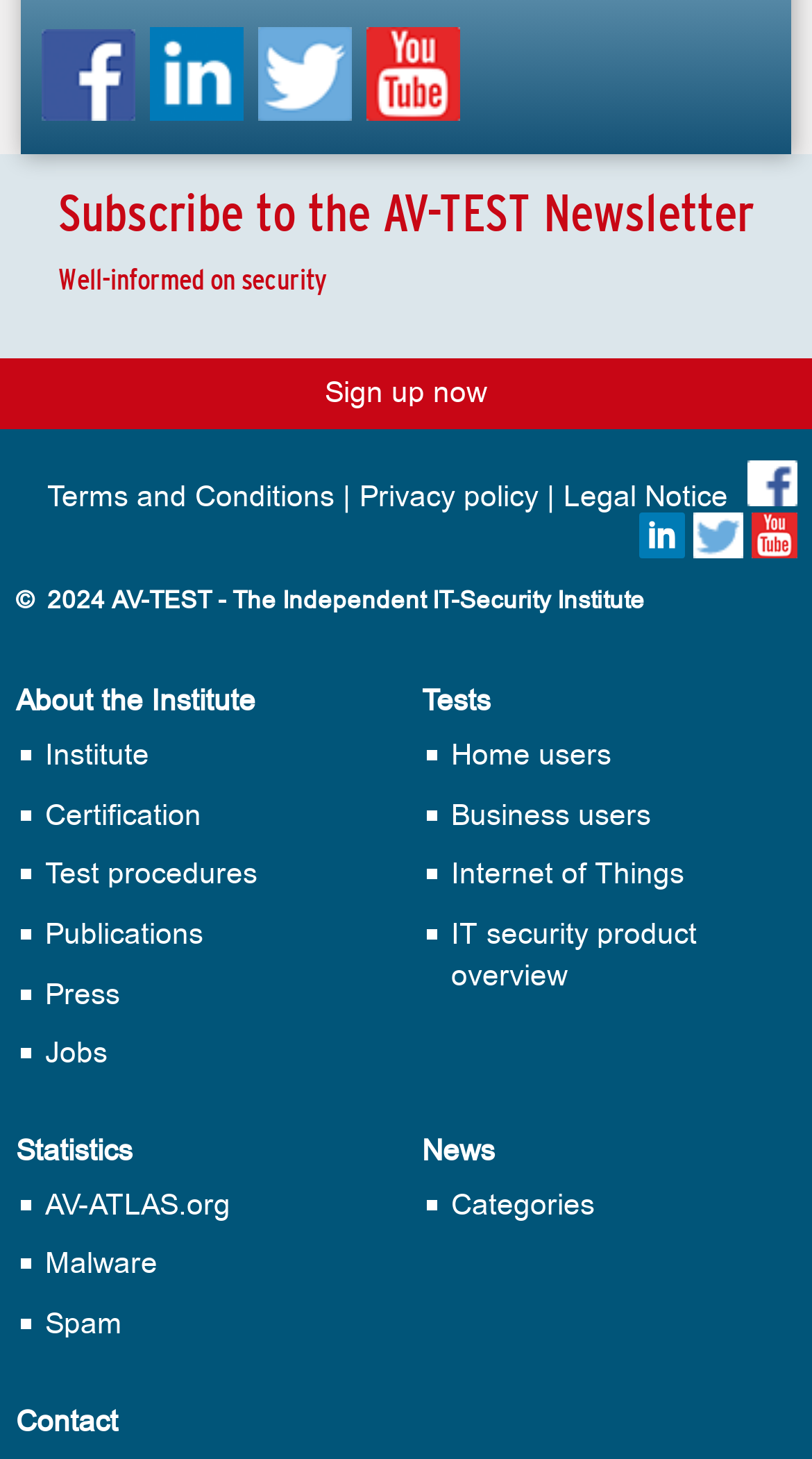Extract the bounding box coordinates for the described element: "Jobs". The coordinates should be represented as four float numbers between 0 and 1: [left, top, right, bottom].

[0.055, 0.709, 0.132, 0.736]